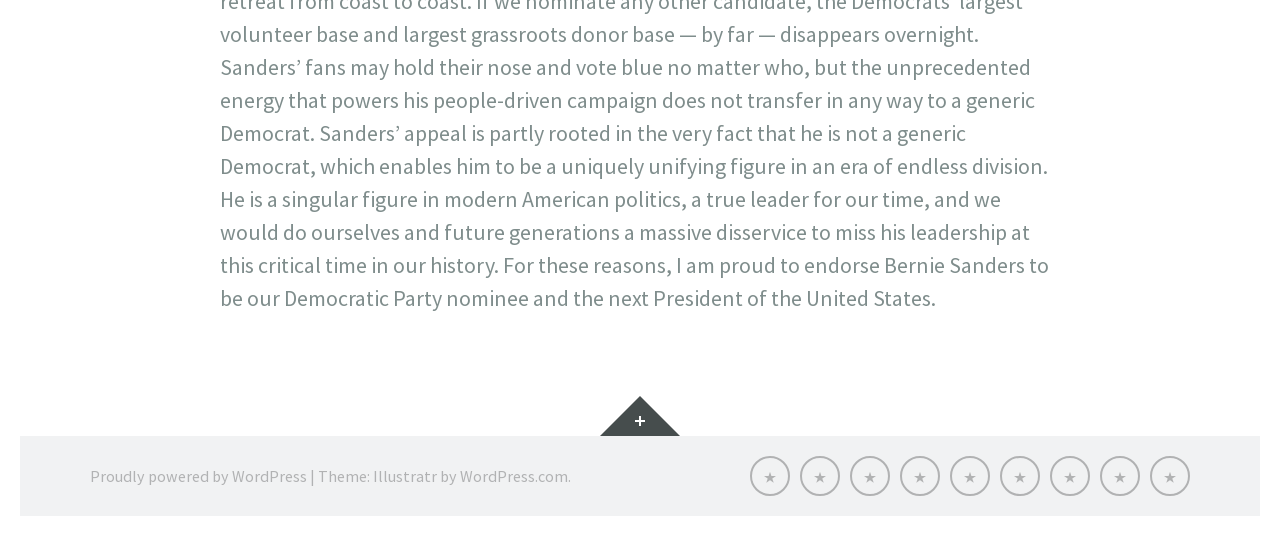Based on what you see in the screenshot, provide a thorough answer to this question: What is the last link in the footer section?

I looked at the footer section of the webpage and found that the last link is 'Resources', which is part of the list of links that includes 'About Daisy', 'Contact', 'COVID-19 Info', and so on.